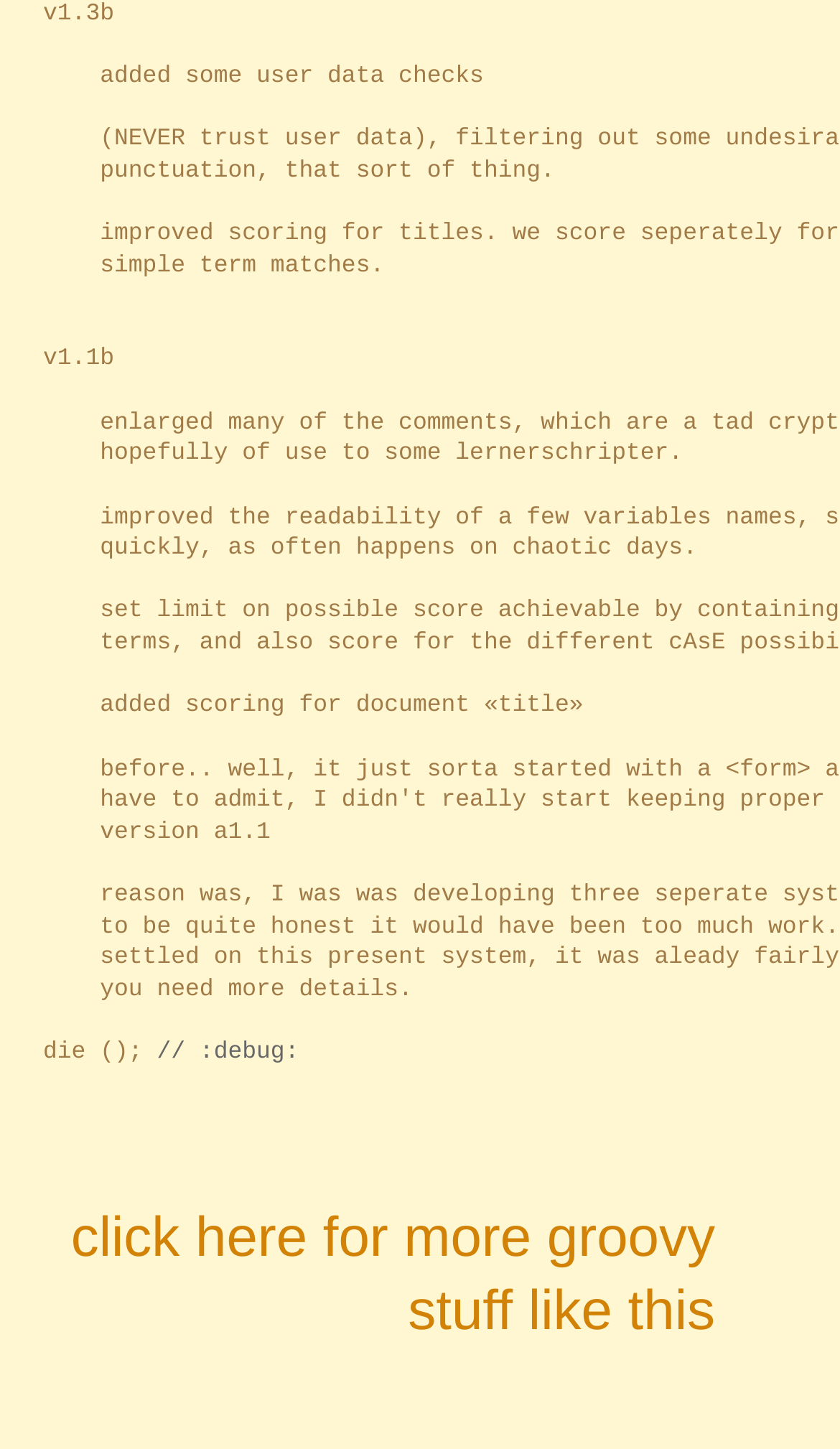Respond to the question with just a single word or phrase: 
What is mentioned as added in version v1.1b?

User data checks